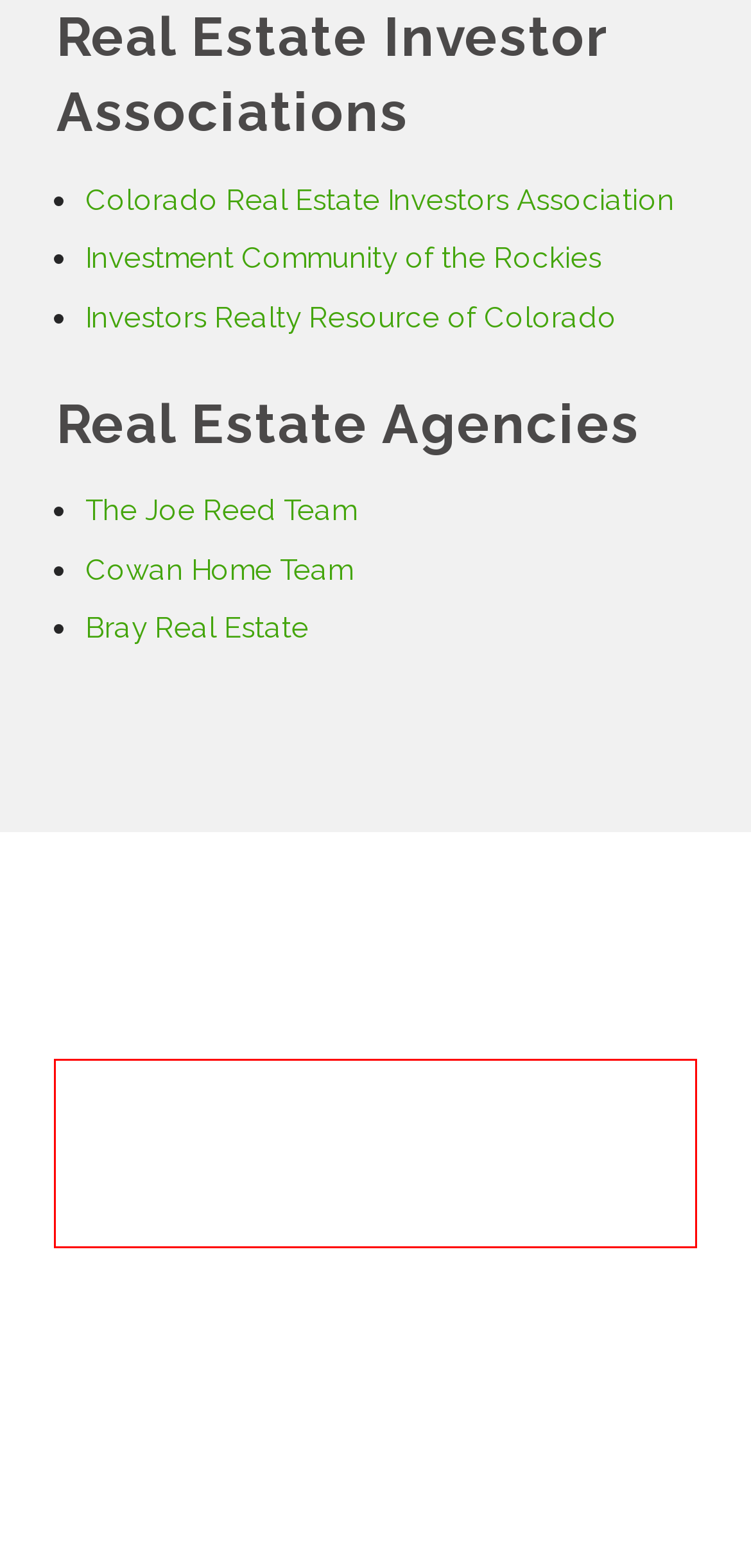The screenshot you have been given contains a UI element surrounded by a red rectangle. Use OCR to read and extract the text inside this red rectangle.

Need a Real Estate Investment Lender in Grand Junction Colorado? Have a deal but not sure what kind of loan you need? Let us know!